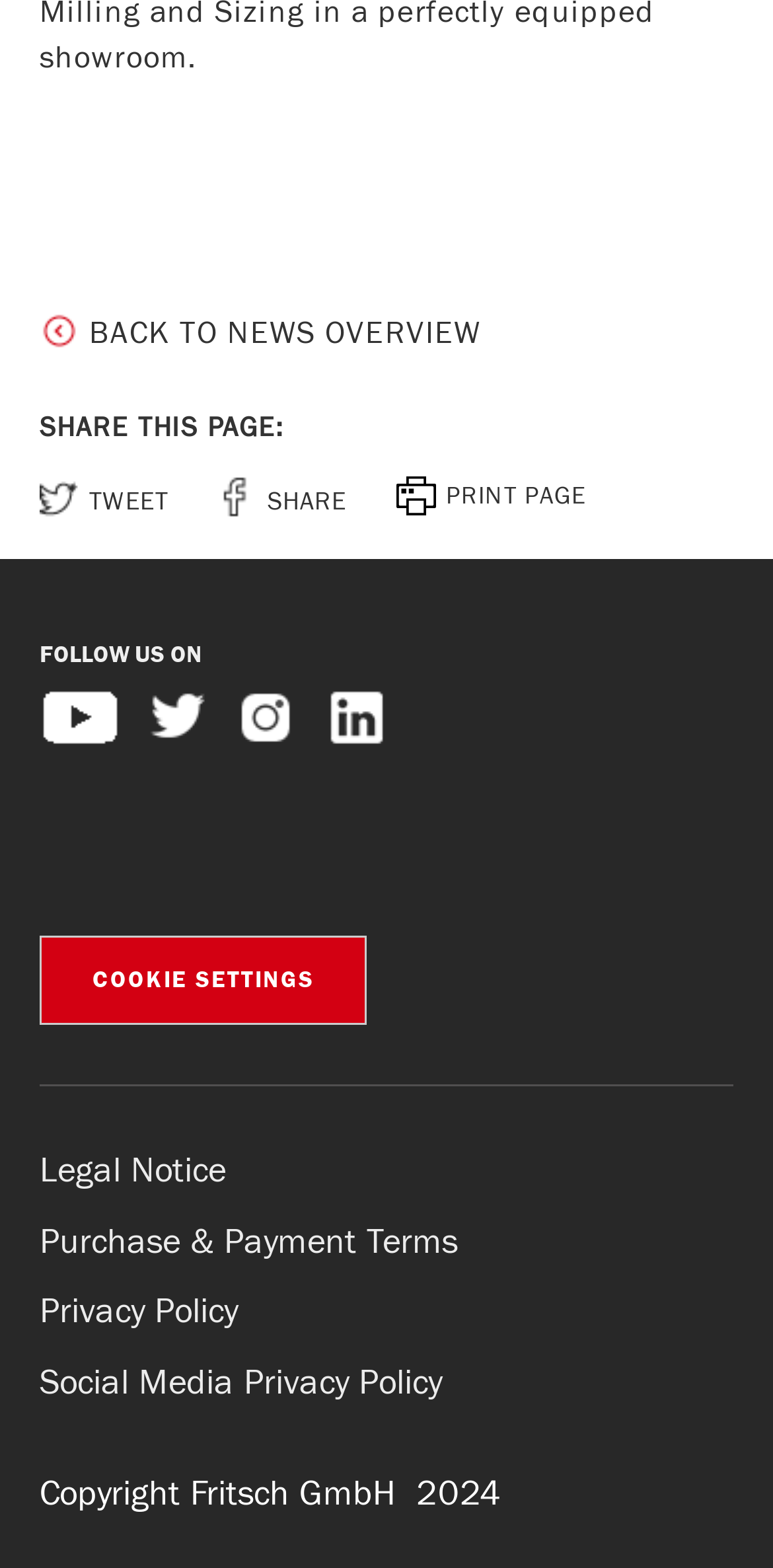Using the image as a reference, answer the following question in as much detail as possible:
What is the copyright year of Fritsch GmbH?

The copyright year of Fritsch GmbH is 2024, as stated in the static text at the bottom of the webpage: 'Copyright Fritsch GmbH 2024'.